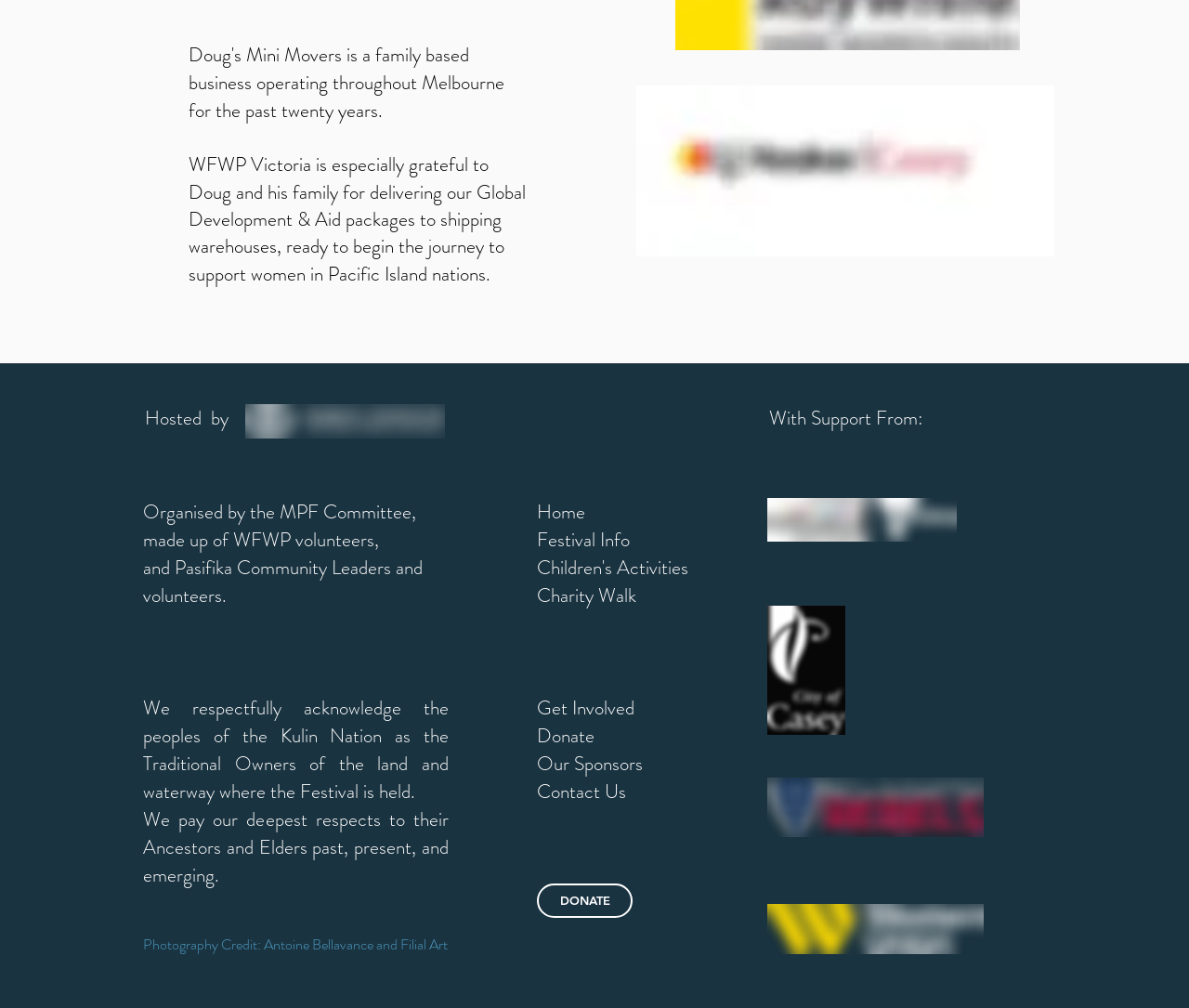Locate the bounding box coordinates of the element's region that should be clicked to carry out the following instruction: "Click the 'Home' link". The coordinates need to be four float numbers between 0 and 1, i.e., [left, top, right, bottom].

[0.452, 0.494, 0.492, 0.521]